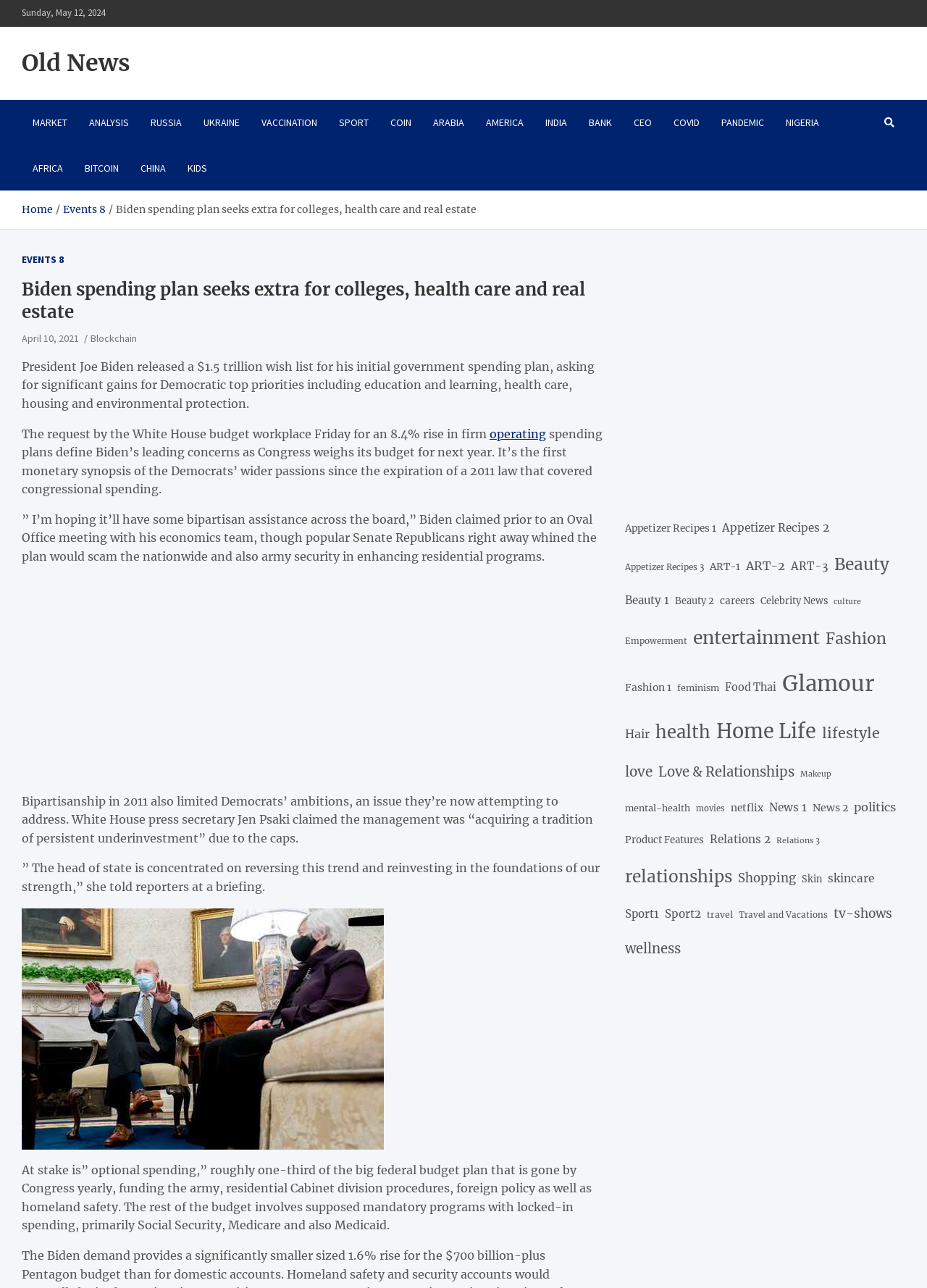Use a single word or phrase to respond to the question:
How many categories are listed at the bottom of the webpage?

30